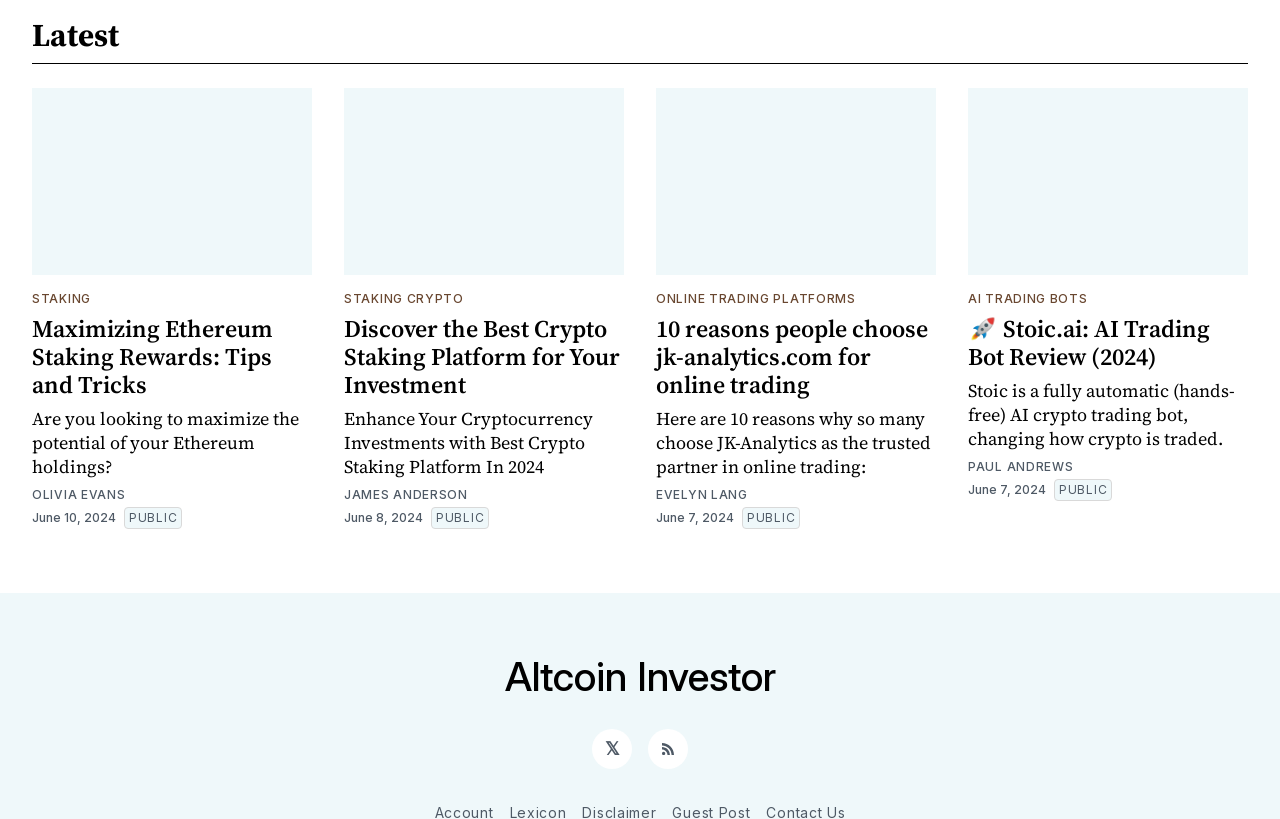Identify the bounding box for the UI element that is described as follows: "𝕏".

[0.462, 0.89, 0.494, 0.939]